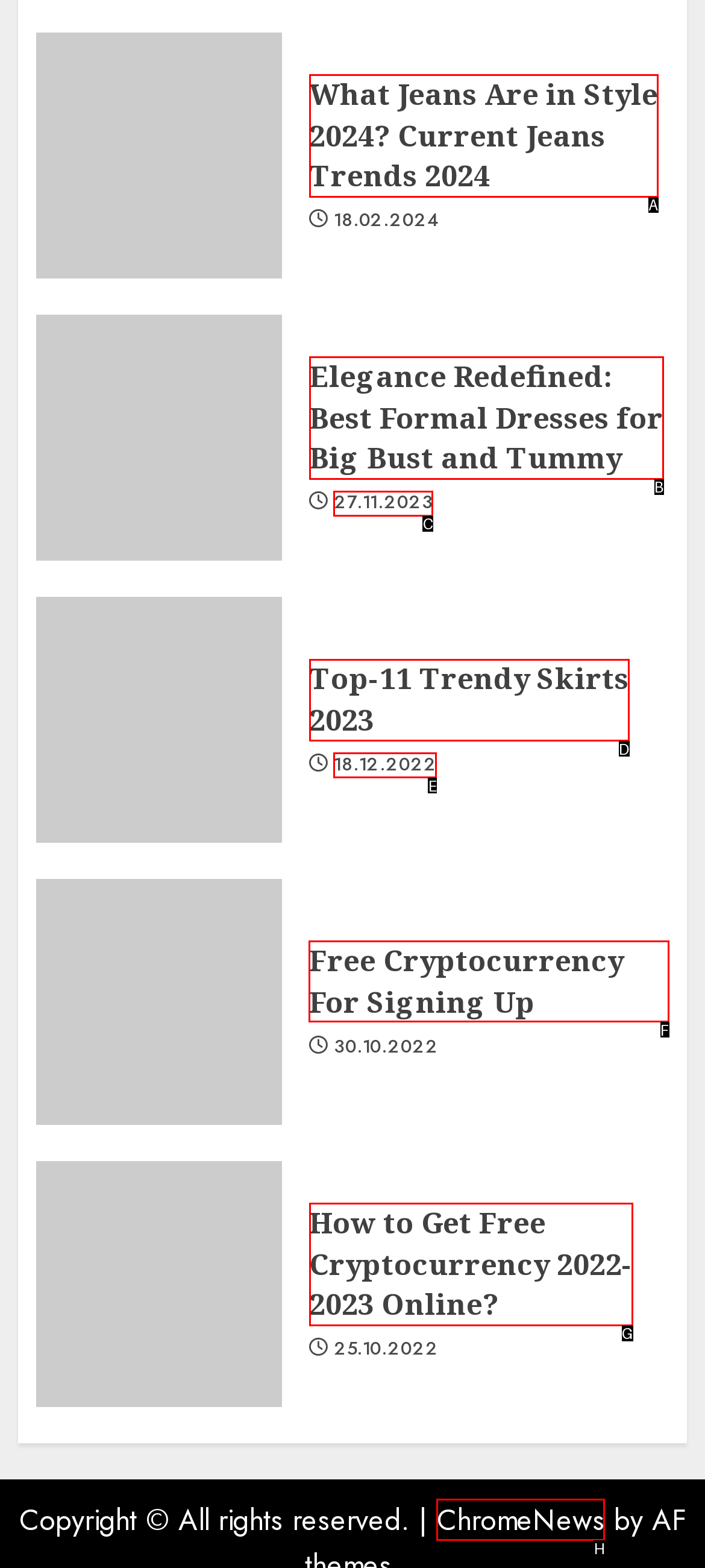Determine which HTML element to click to execute the following task: Get free cryptocurrency for signing up Answer with the letter of the selected option.

F